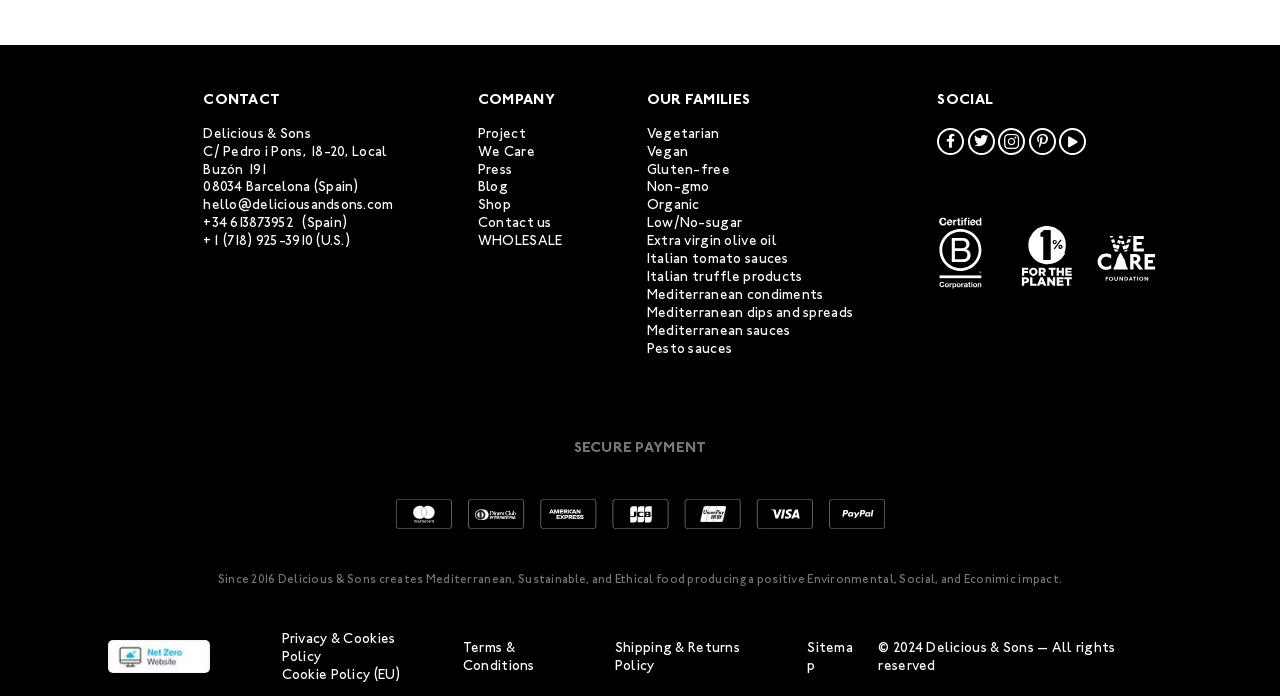What is the purpose of the social media links?
Give a detailed response to the question by analyzing the screenshot.

The social media links are provided under the 'SOCIAL' heading, which suggests that they are meant to connect with the company on various social media platforms, such as Facebook, Instagram, Twitter, etc.